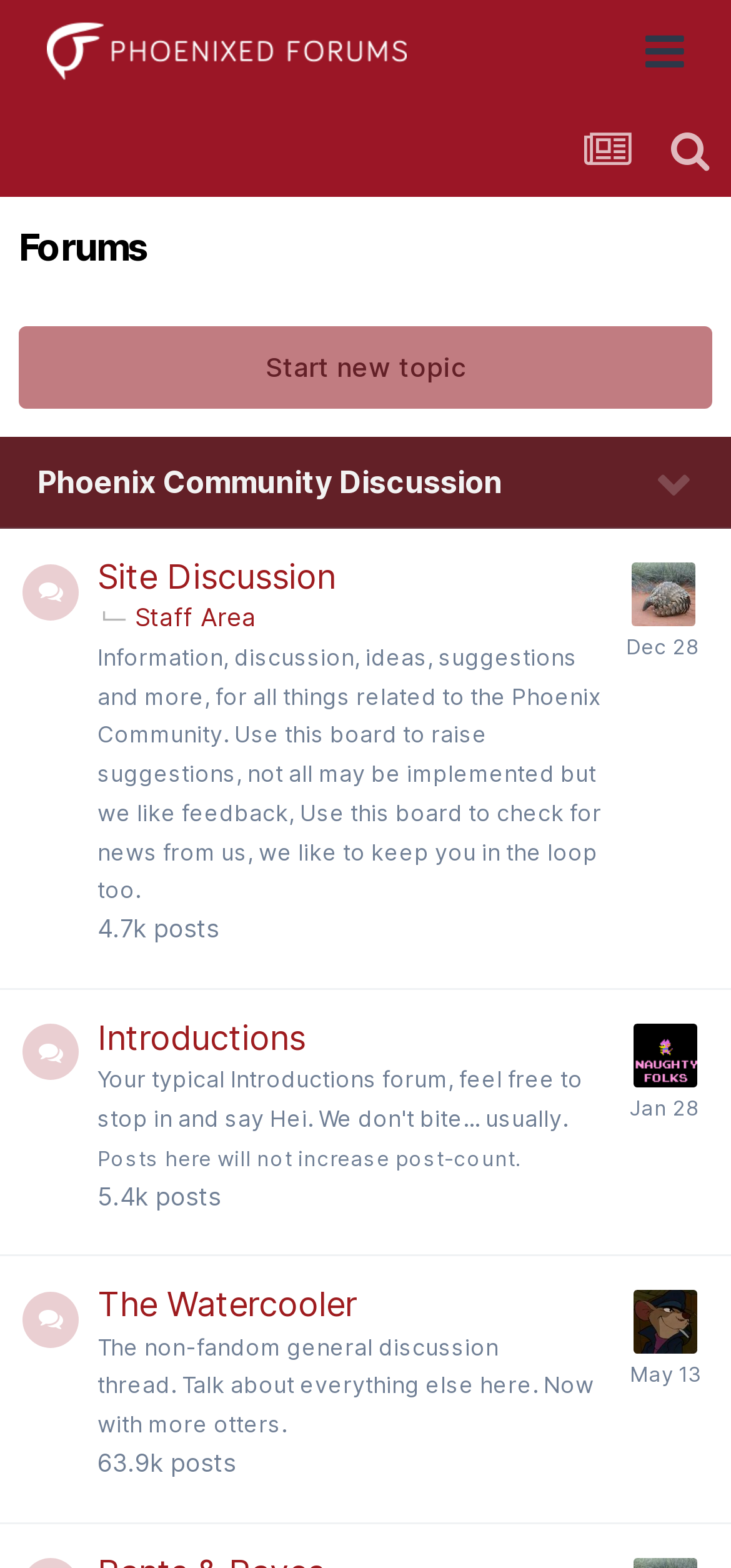Bounding box coordinates should be provided in the format (top-left x, top-left y, bottom-right x, bottom-right y) with all values between 0 and 1. Identify the bounding box for this UI element: Staff Area

[0.185, 0.384, 0.351, 0.403]